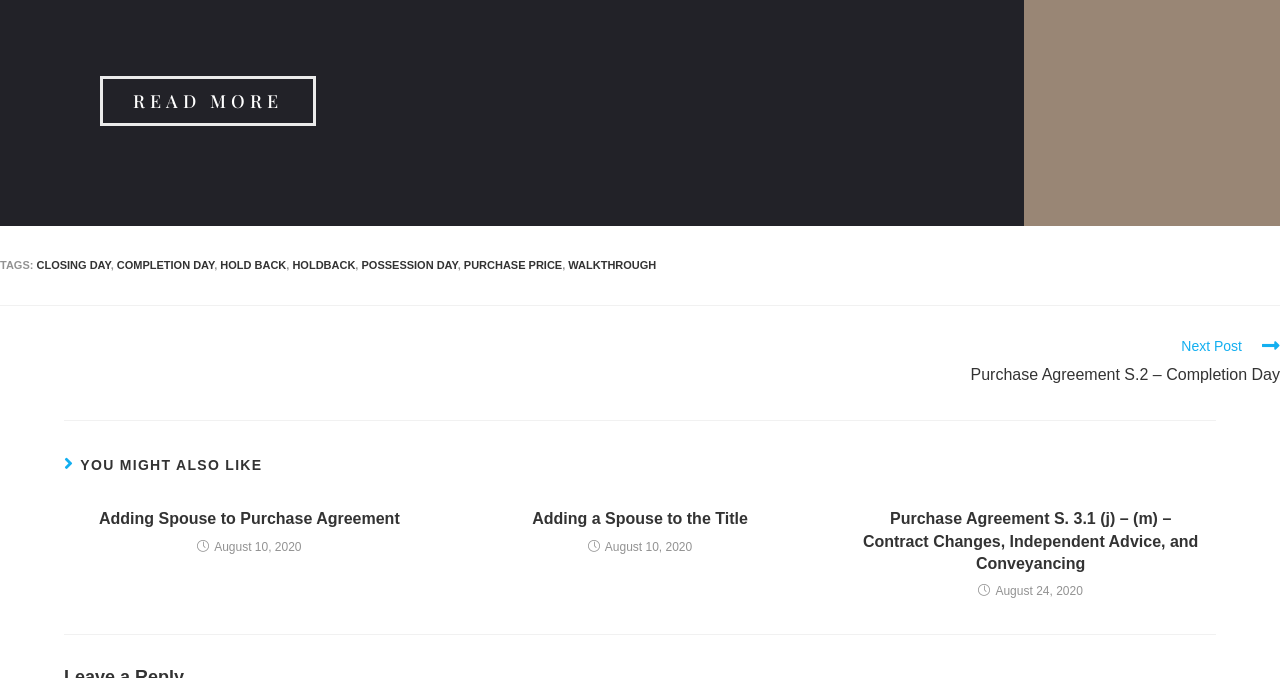Please identify the bounding box coordinates of the element's region that needs to be clicked to fulfill the following instruction: "Click the 'MAKE APPOINTMENT' button". The bounding box coordinates should consist of four float numbers between 0 and 1, i.e., [left, top, right, bottom].

None